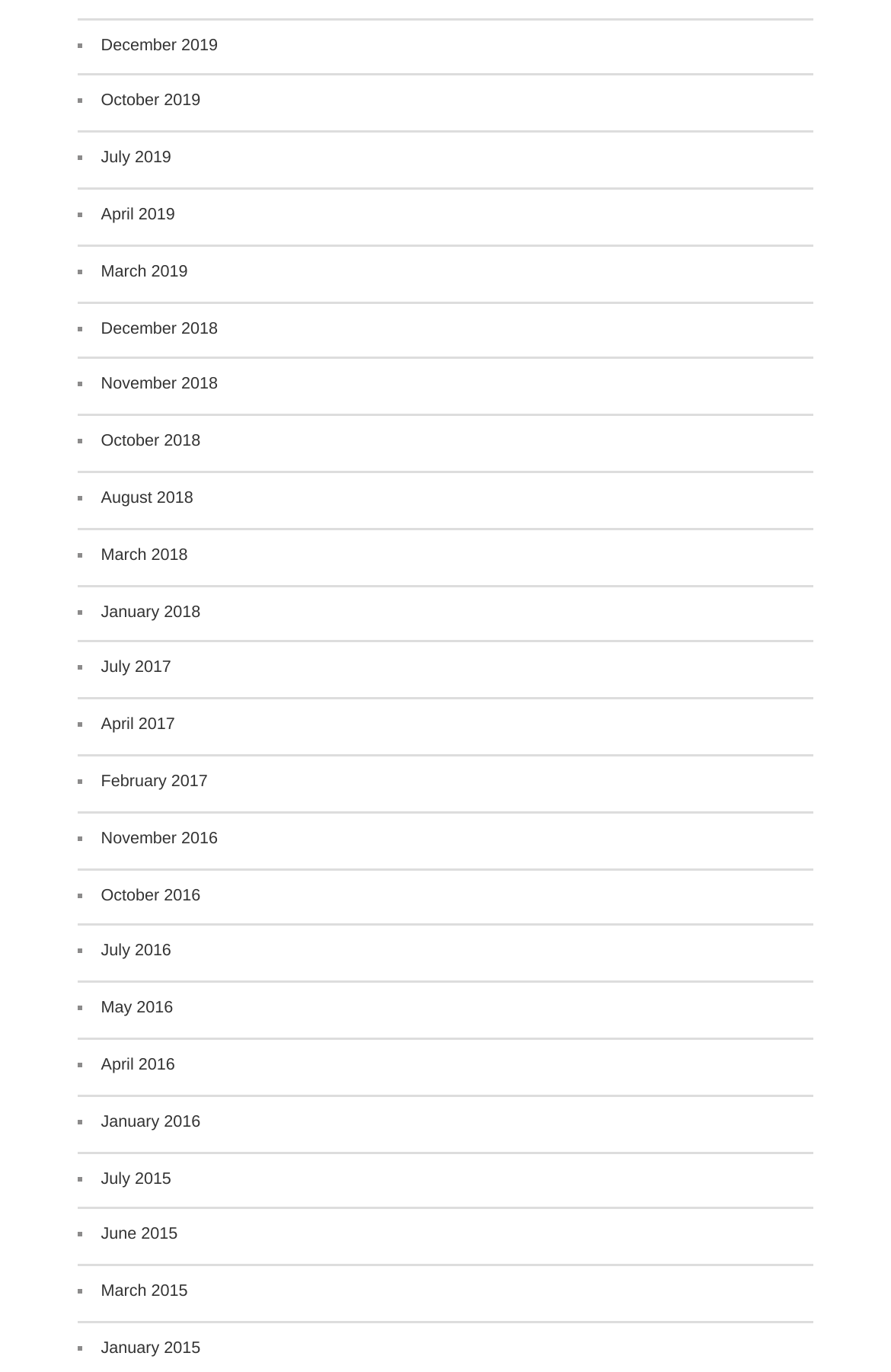Determine the bounding box coordinates for the region that must be clicked to execute the following instruction: "View April 2017".

[0.113, 0.52, 0.196, 0.535]